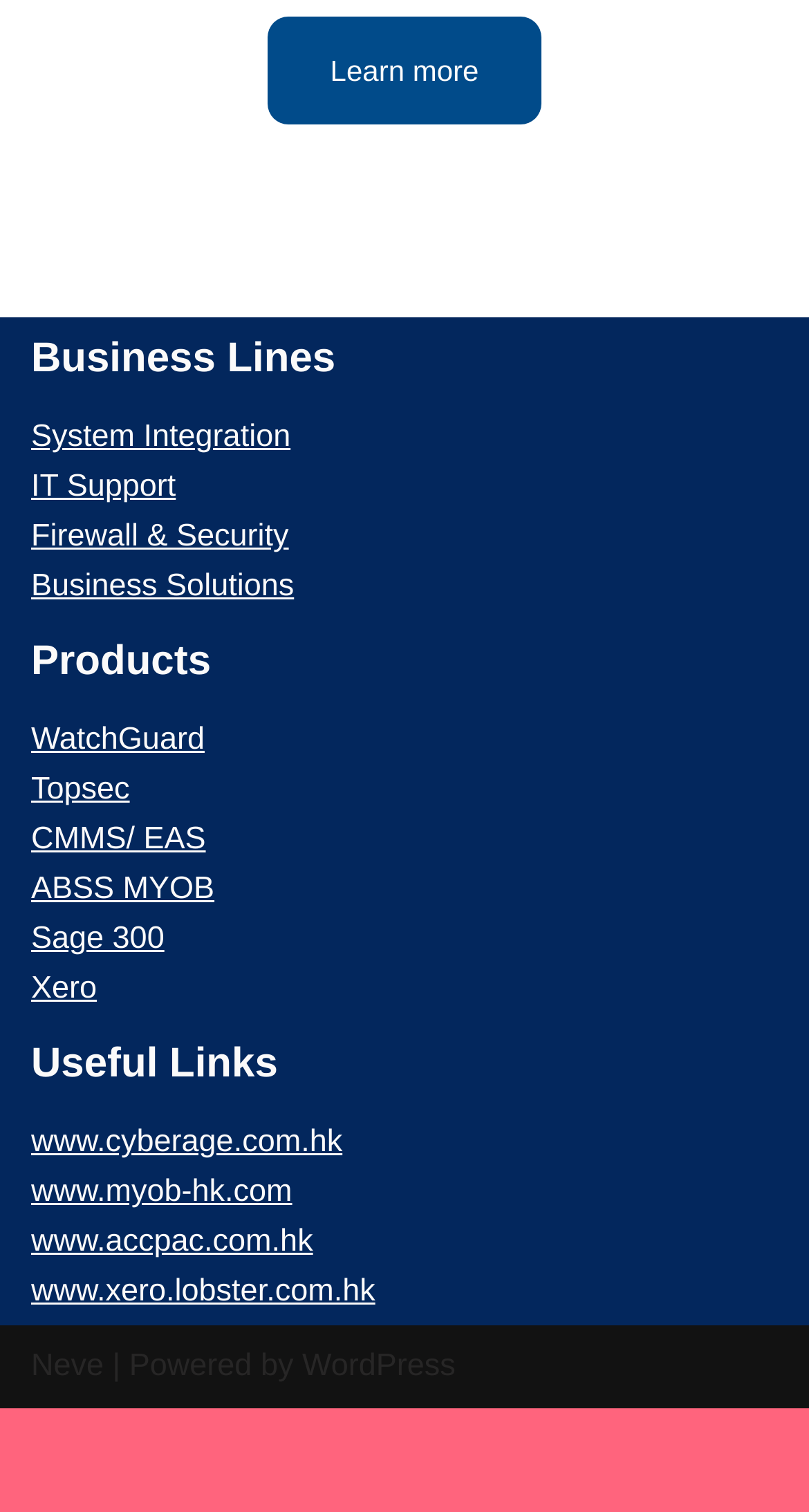How many useful links are provided?
Provide a one-word or short-phrase answer based on the image.

4